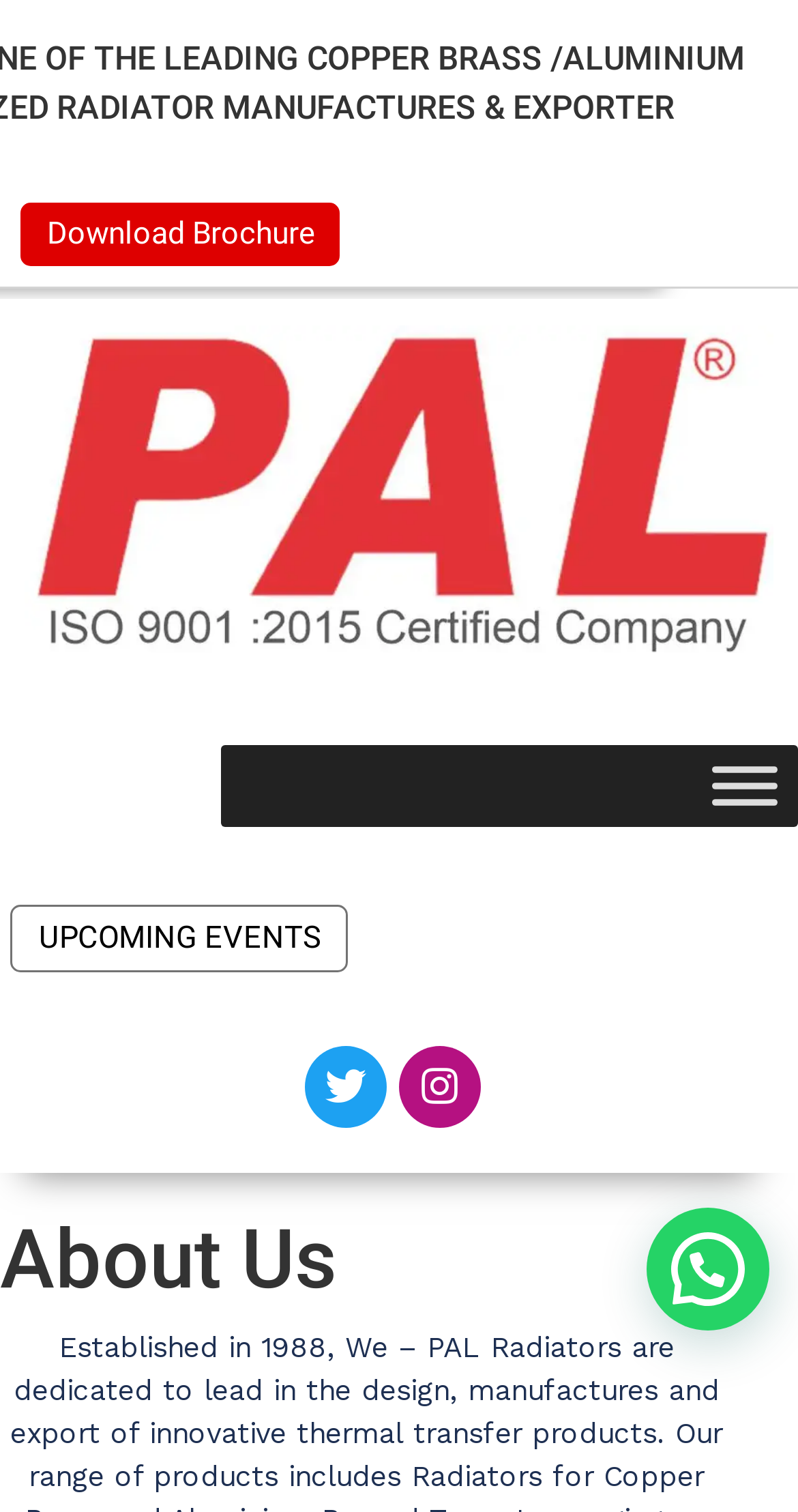Please predict the bounding box coordinates (top-left x, top-left y, bottom-right x, bottom-right y) for the UI element in the screenshot that fits the description: Menu Navigation Menu

None